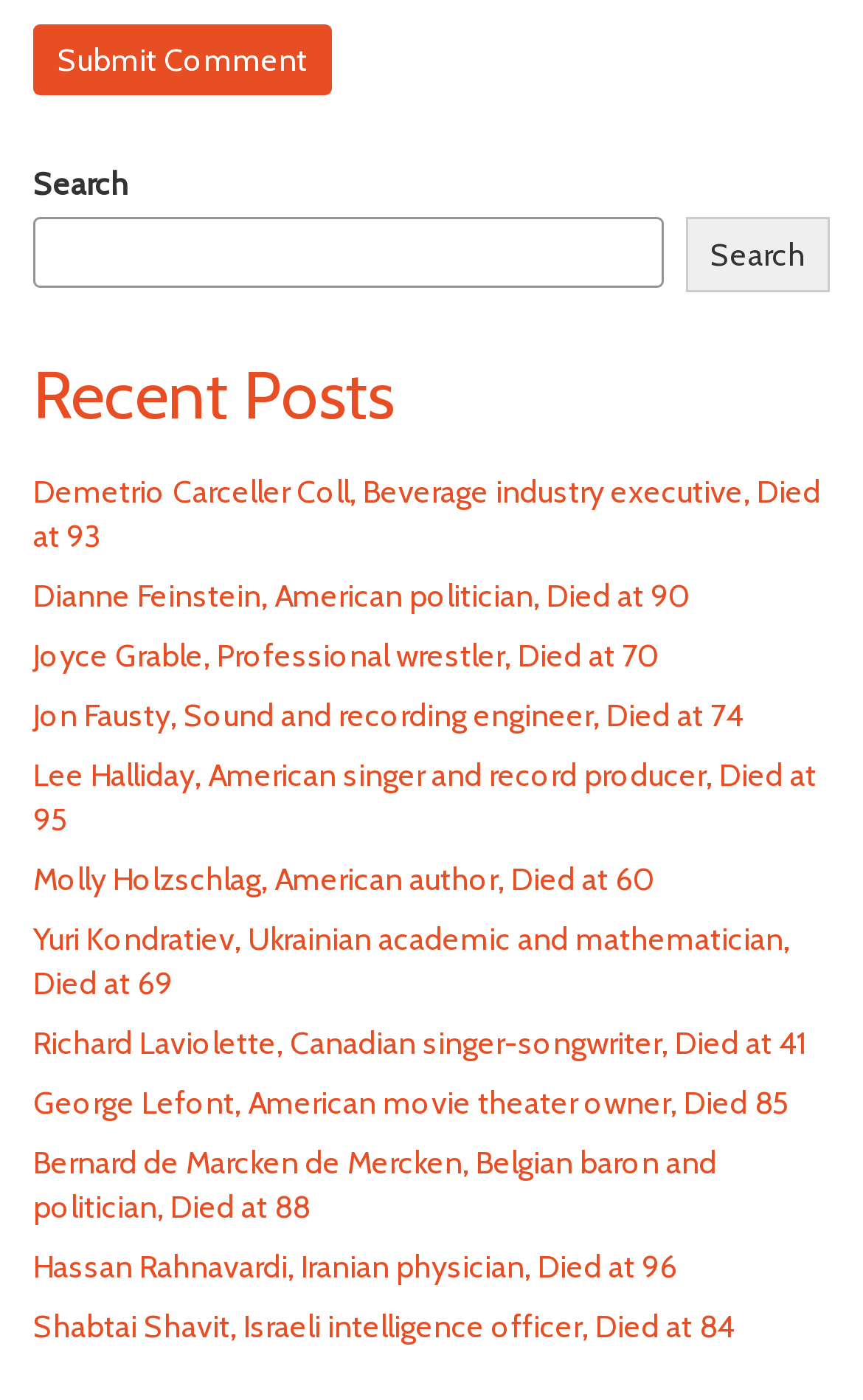What is the purpose of the button at the top?
Look at the webpage screenshot and answer the question with a detailed explanation.

The button at the top with the text 'Submit Comment' suggests that the webpage allows users to submit comments, possibly on a blog post or article.